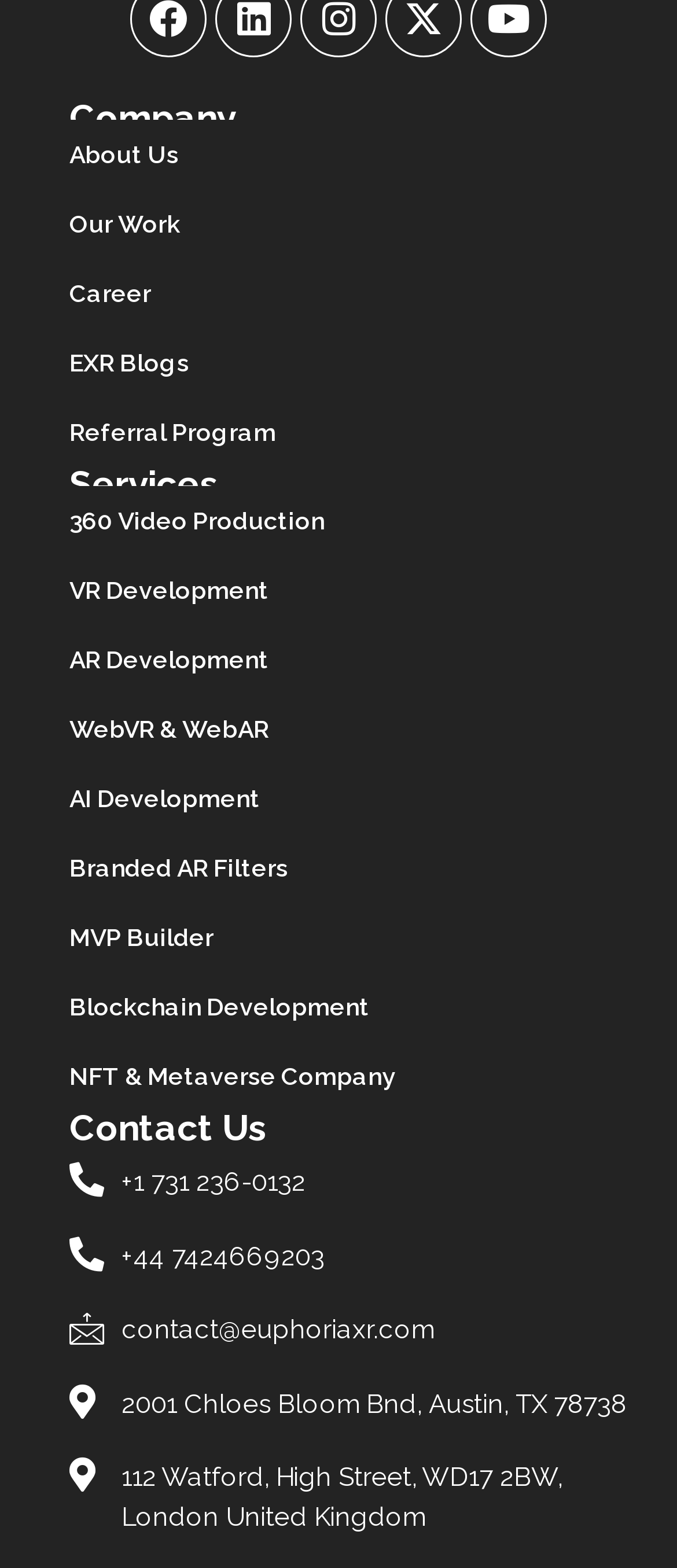Using the webpage screenshot and the element description Career, determine the bounding box coordinates. Specify the coordinates in the format (top-left x, top-left y, bottom-right x, bottom-right y) with values ranging from 0 to 1.

[0.051, 0.165, 0.974, 0.209]